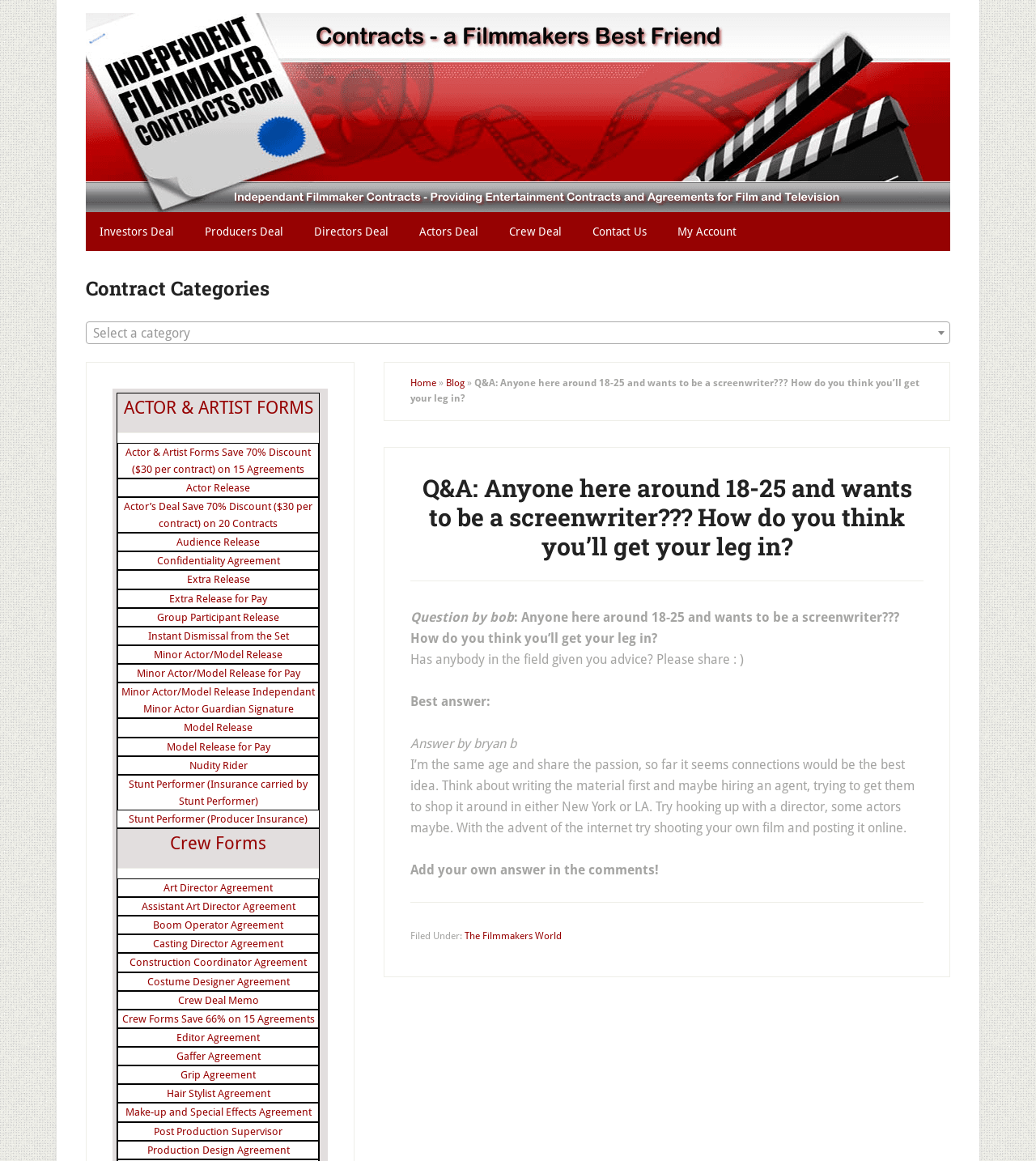Your task is to extract the text of the main heading from the webpage.

Q&A: Anyone here around 18-25 and wants to be a screenwriter??? How do you think you’ll get your leg in?